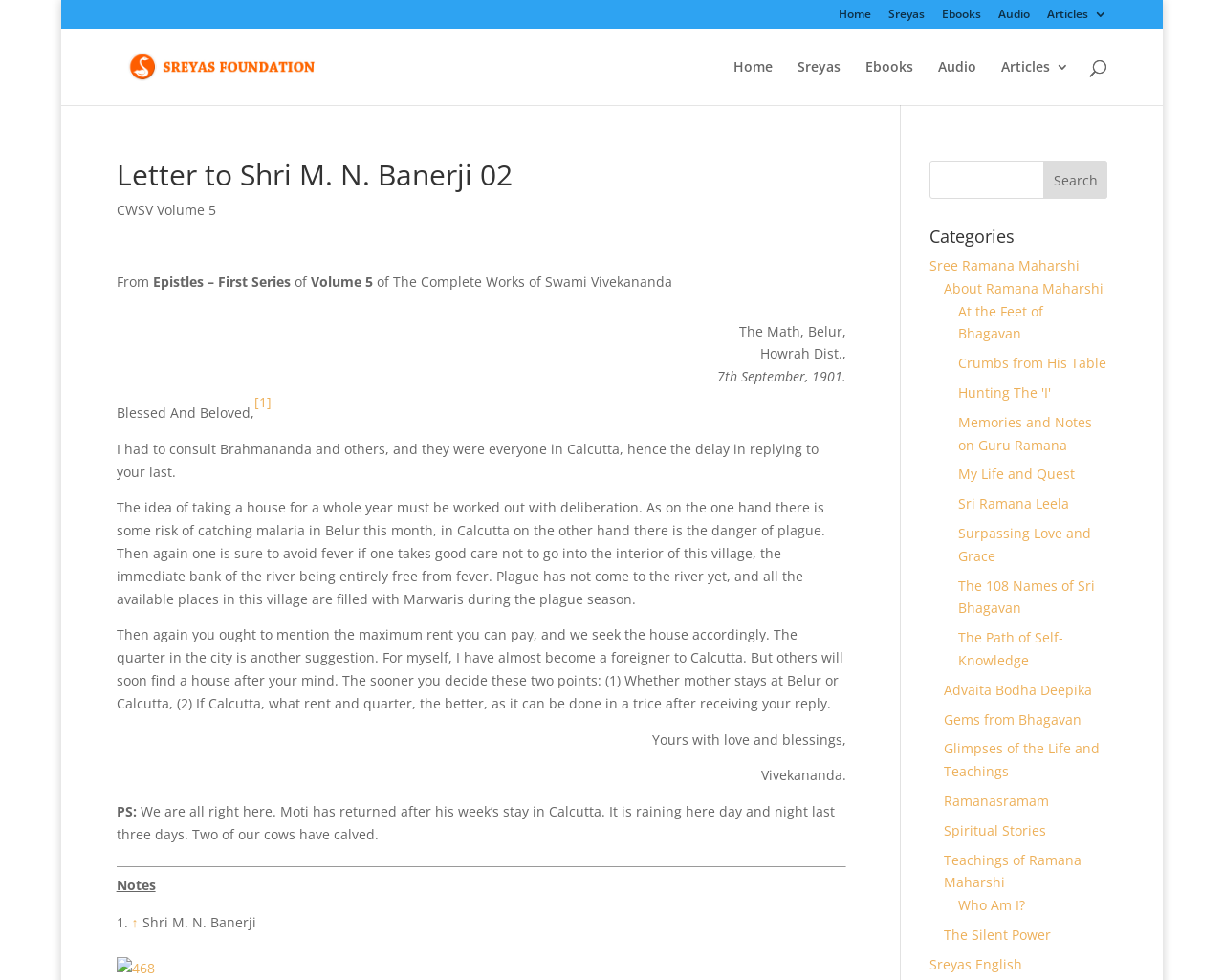Respond with a single word or phrase for the following question: 
Who is the author of the letter?

Vivekananda